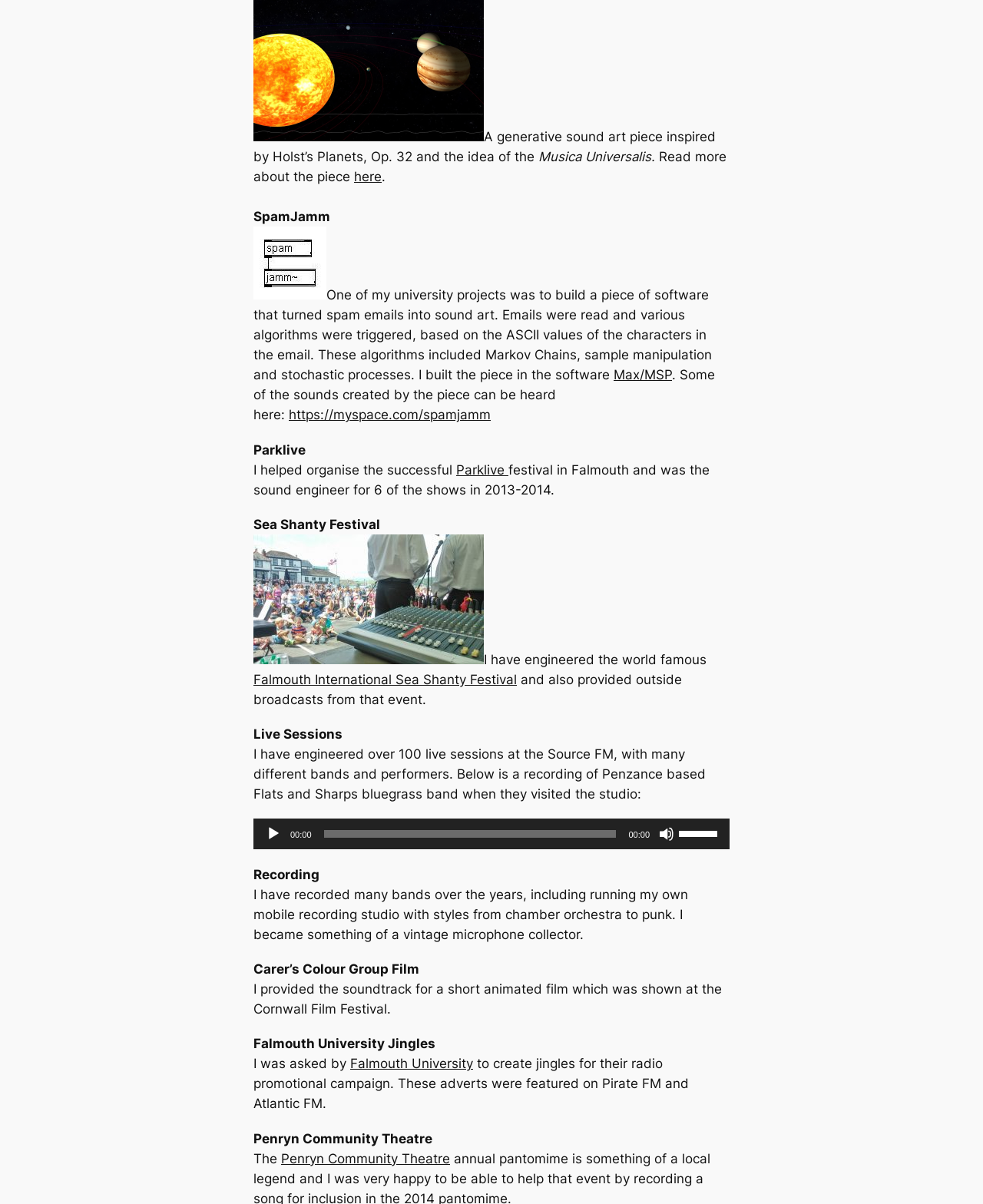Find the bounding box of the element with the following description: "parent_node: Sea Shanty Festival". The coordinates must be four float numbers between 0 and 1, formatted as [left, top, right, bottom].

[0.258, 0.541, 0.492, 0.554]